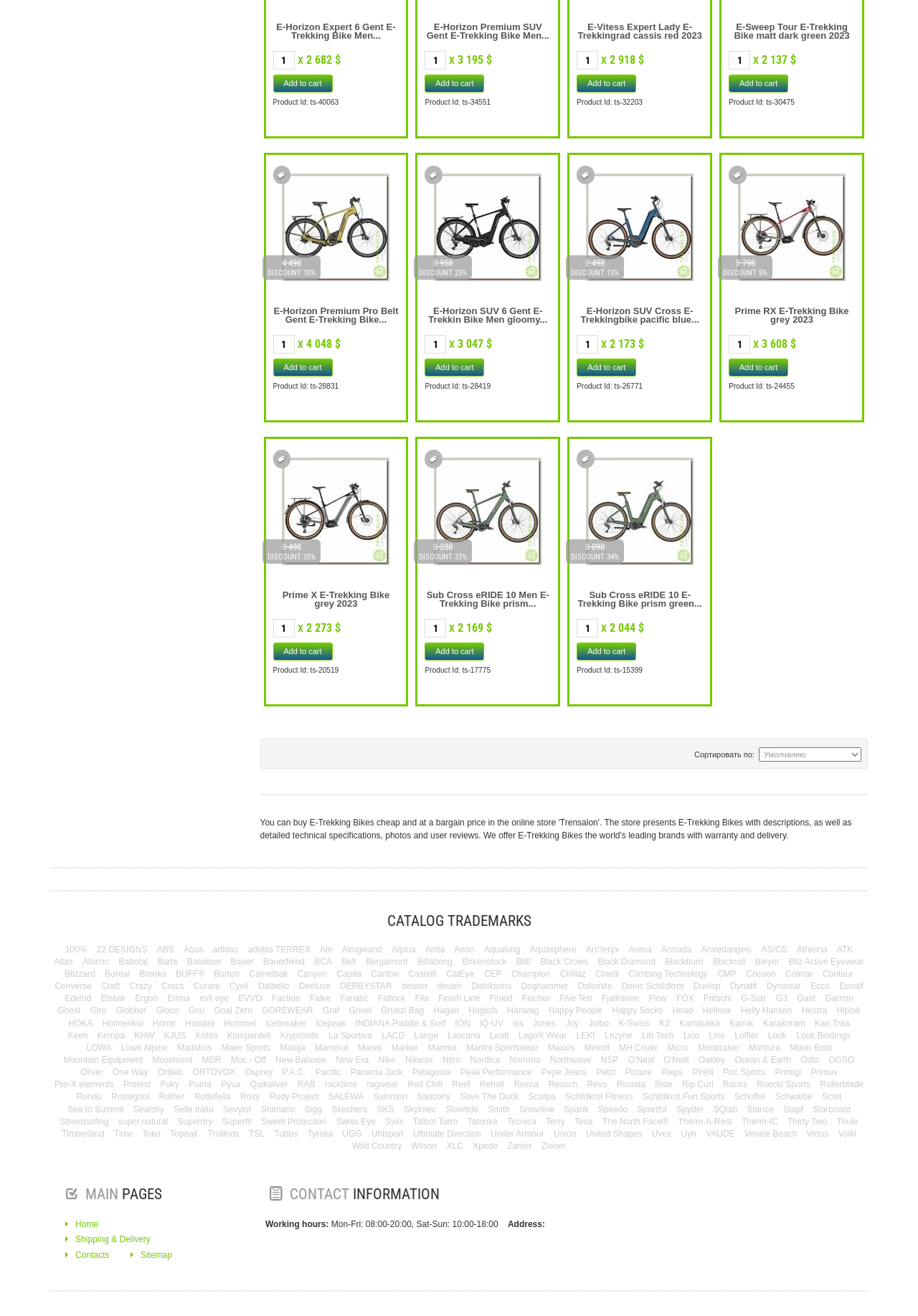Please identify the bounding box coordinates of the area that needs to be clicked to fulfill the following instruction: "Add E-Horizon Expert 6 Gent E-Trekking Bike Men to cart."

[0.297, 0.057, 0.362, 0.07]